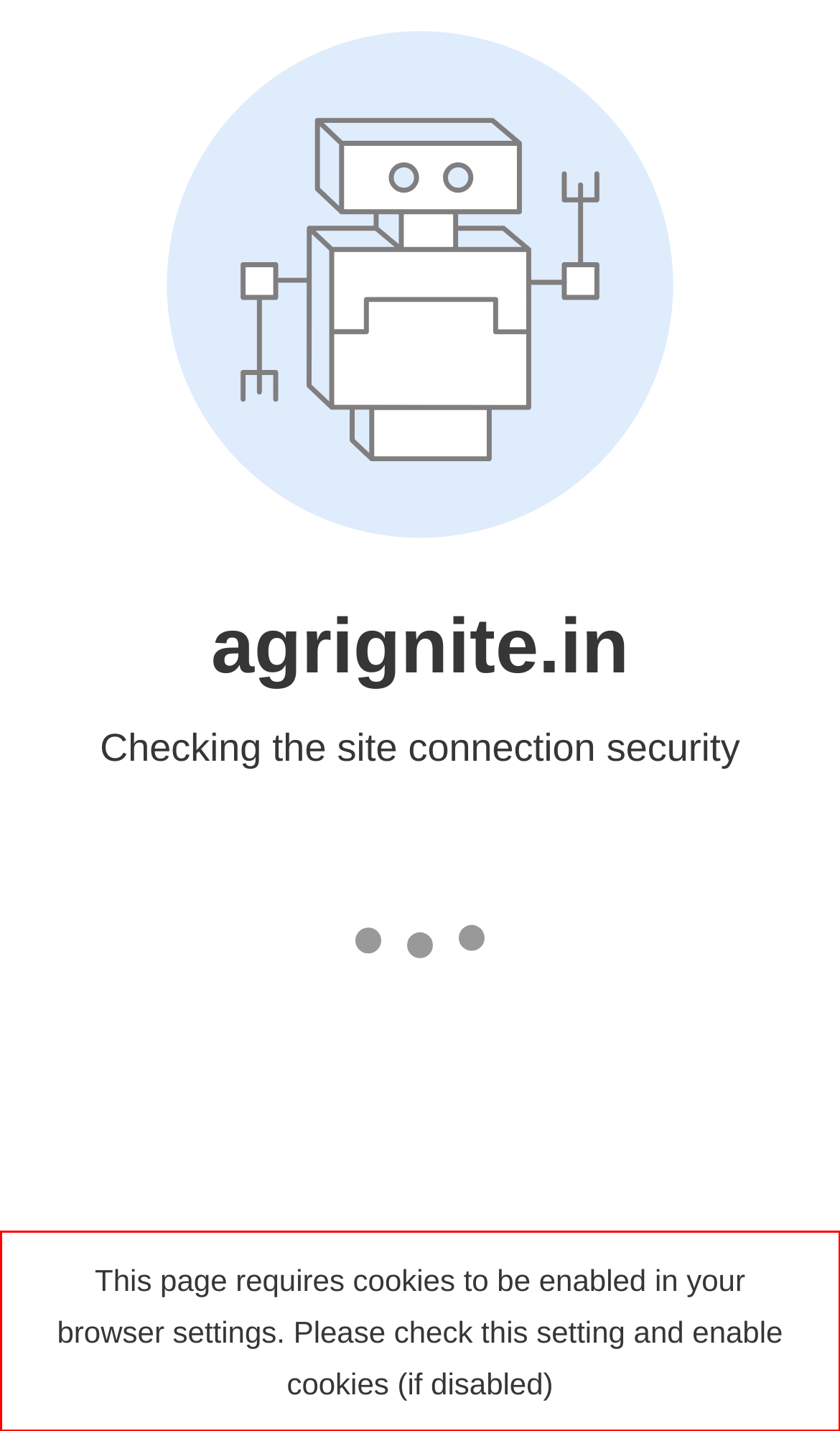Within the screenshot of the webpage, locate the red bounding box and use OCR to identify and provide the text content inside it.

This page requires cookies to be enabled in your browser settings. Please check this setting and enable cookies (if disabled)